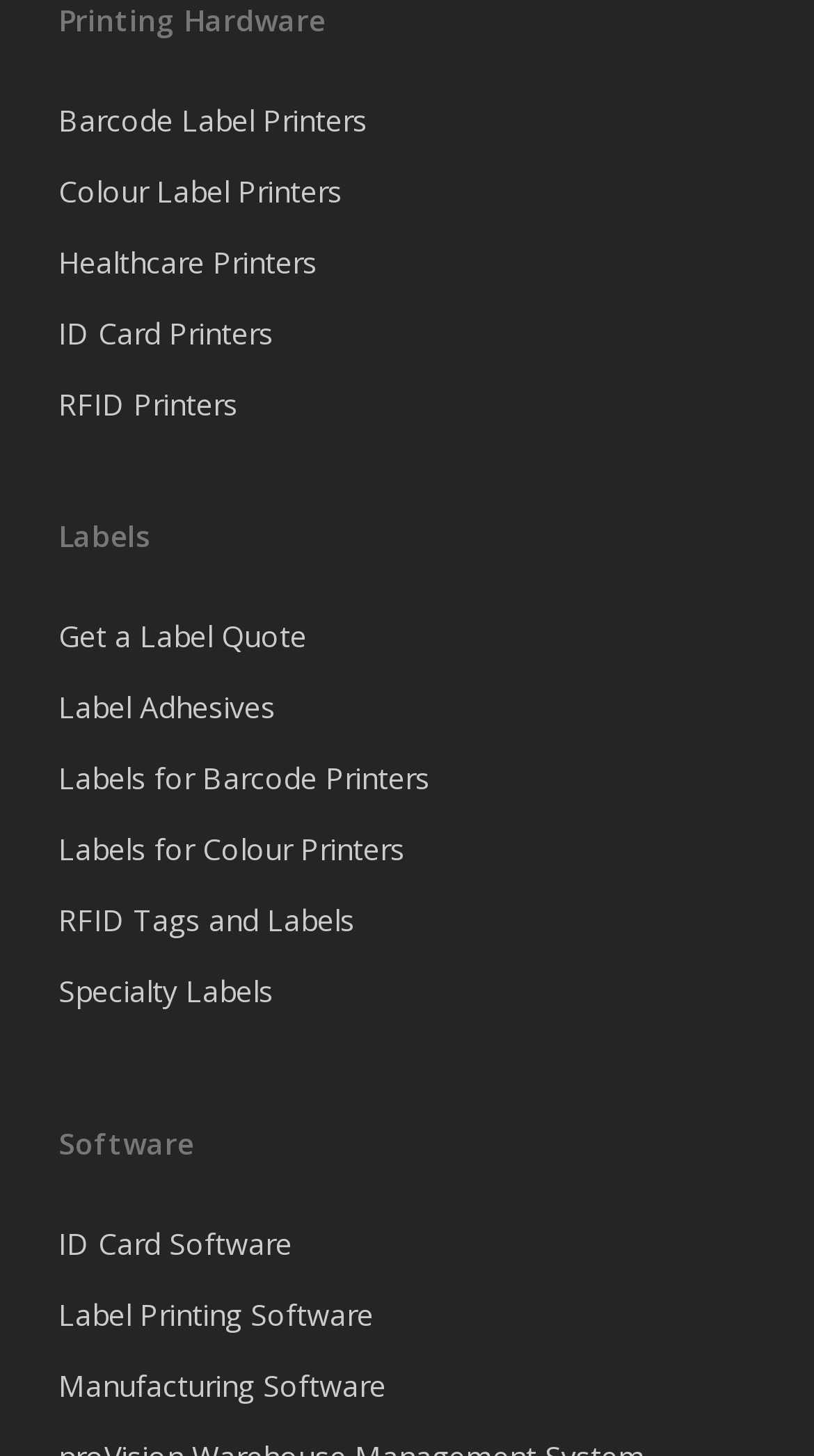Show the bounding box coordinates of the region that should be clicked to follow the instruction: "Get a Label Quote."

[0.072, 0.419, 0.928, 0.456]